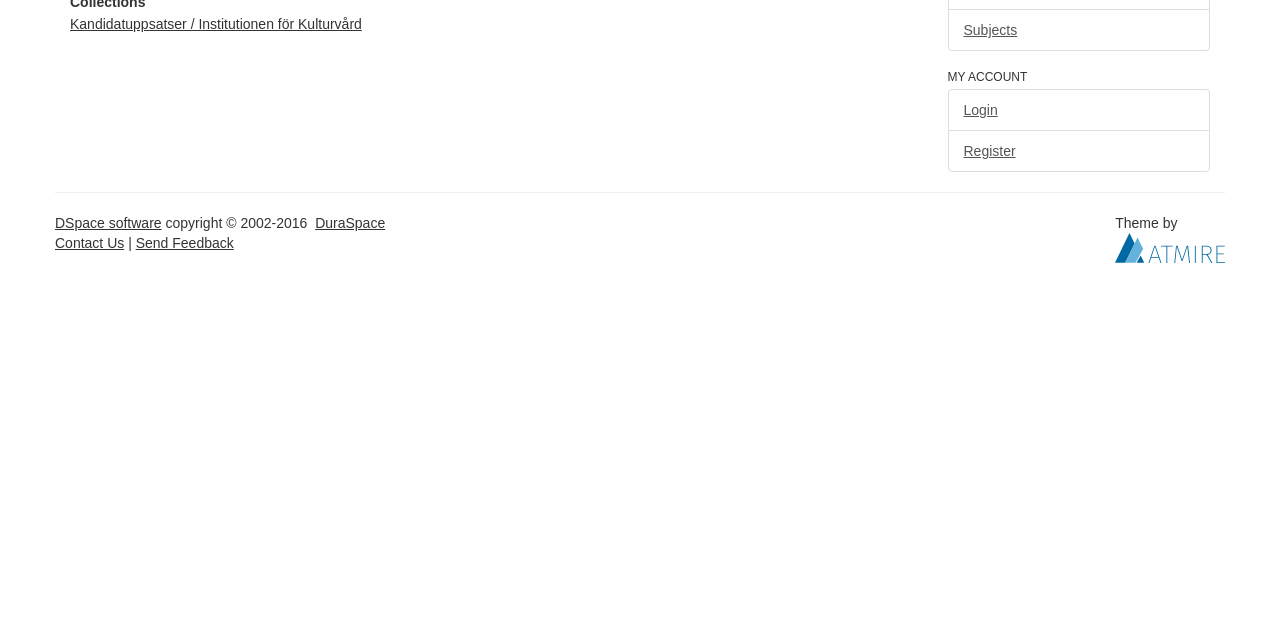Identify the bounding box coordinates for the UI element described as: "Contact Us".

[0.043, 0.368, 0.097, 0.393]